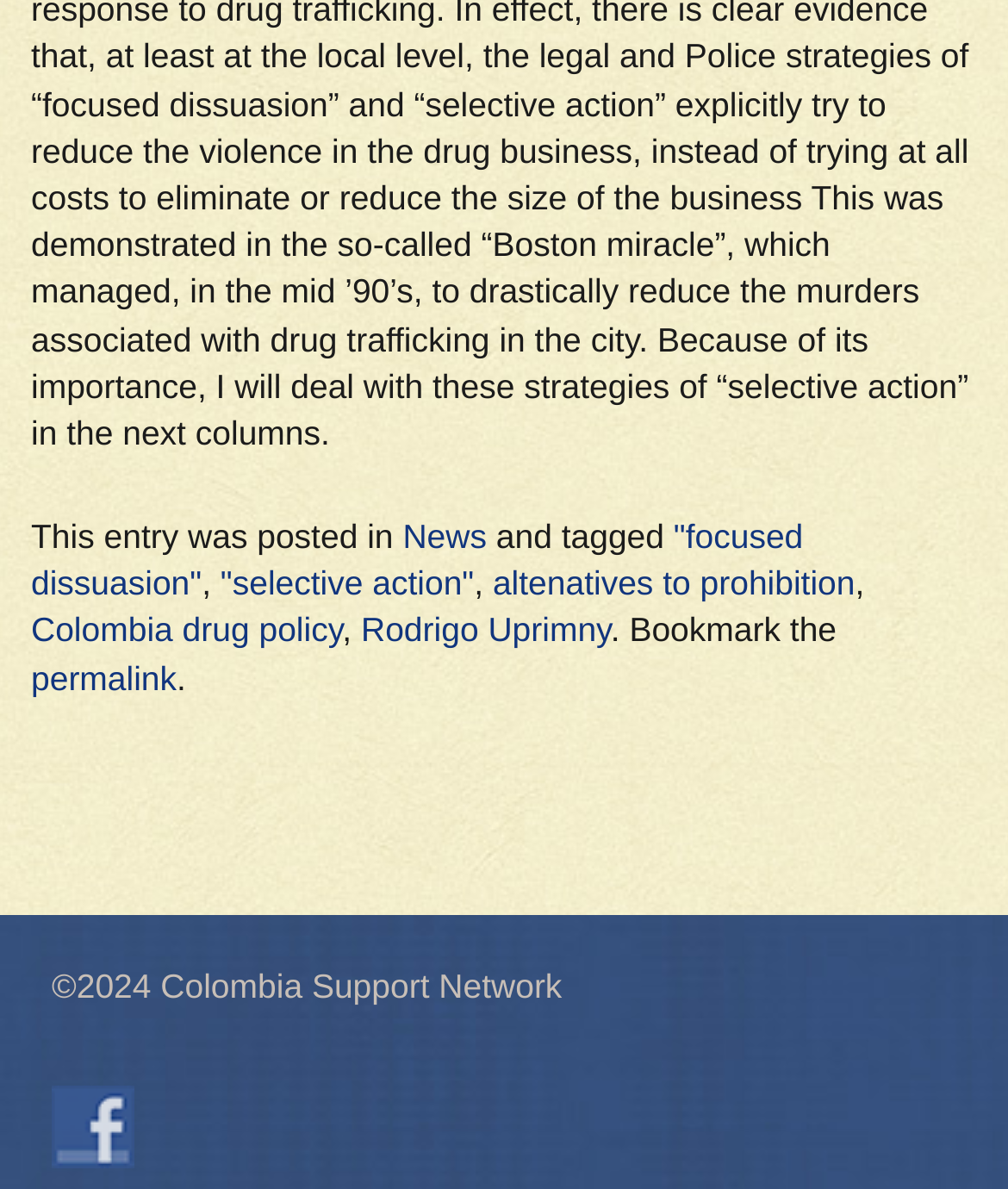What is the category of the post?
Based on the image, answer the question in a detailed manner.

The category of the post can be determined by looking at the text 'This entry was posted in' followed by a link 'News', which indicates that the post belongs to the 'News' category.